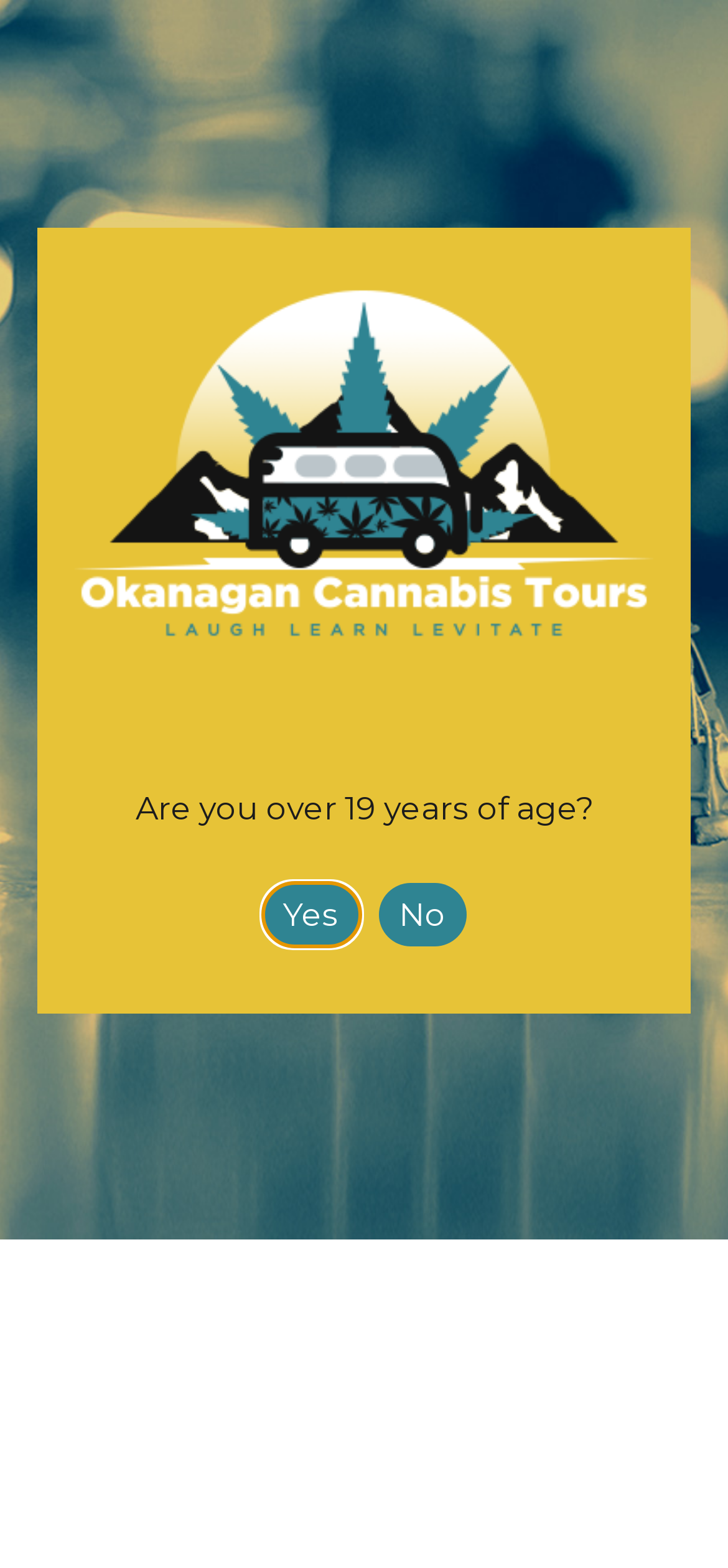Bounding box coordinates are specified in the format (top-left x, top-left y, bottom-right x, bottom-right y). All values are floating point numbers bounded between 0 and 1. Please provide the bounding box coordinate of the region this sentence describes: No

[0.519, 0.562, 0.64, 0.603]